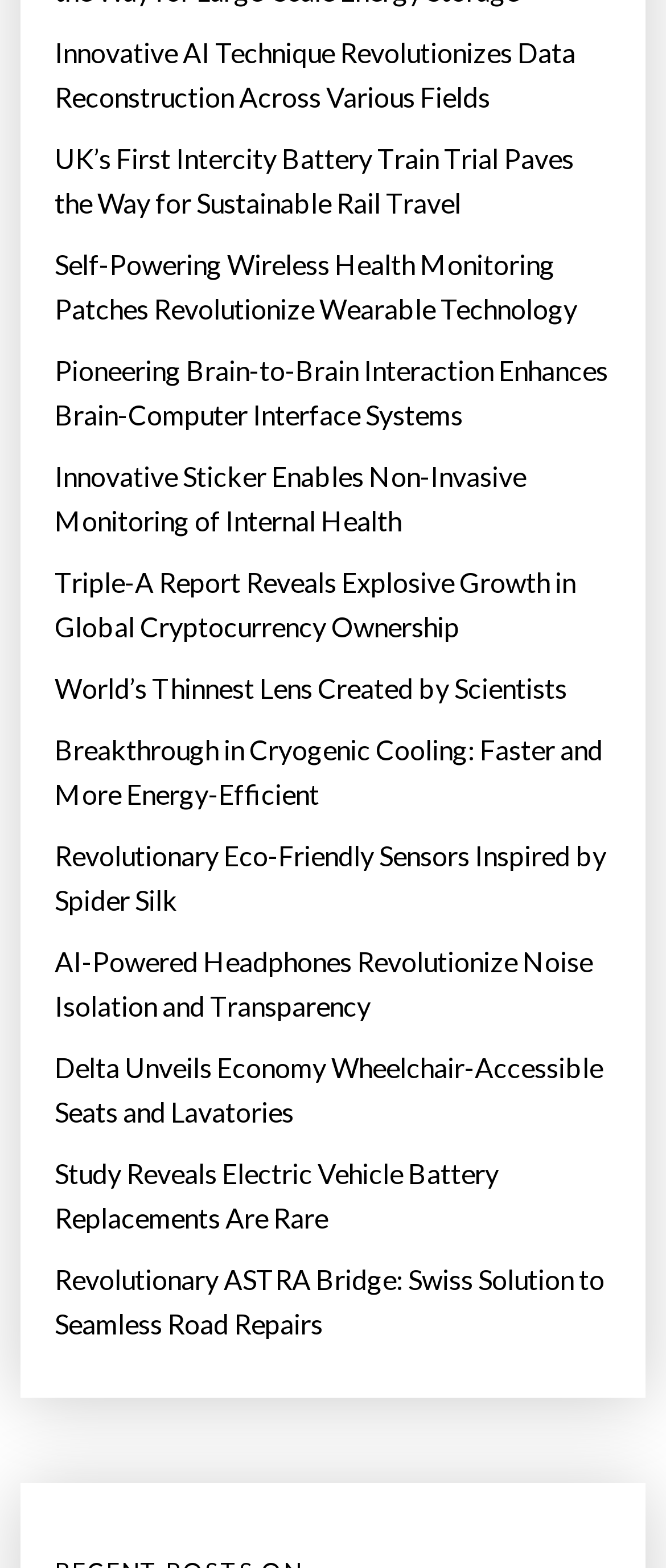Is there an RSS link on the webpage? Using the information from the screenshot, answer with a single word or phrase.

Yes